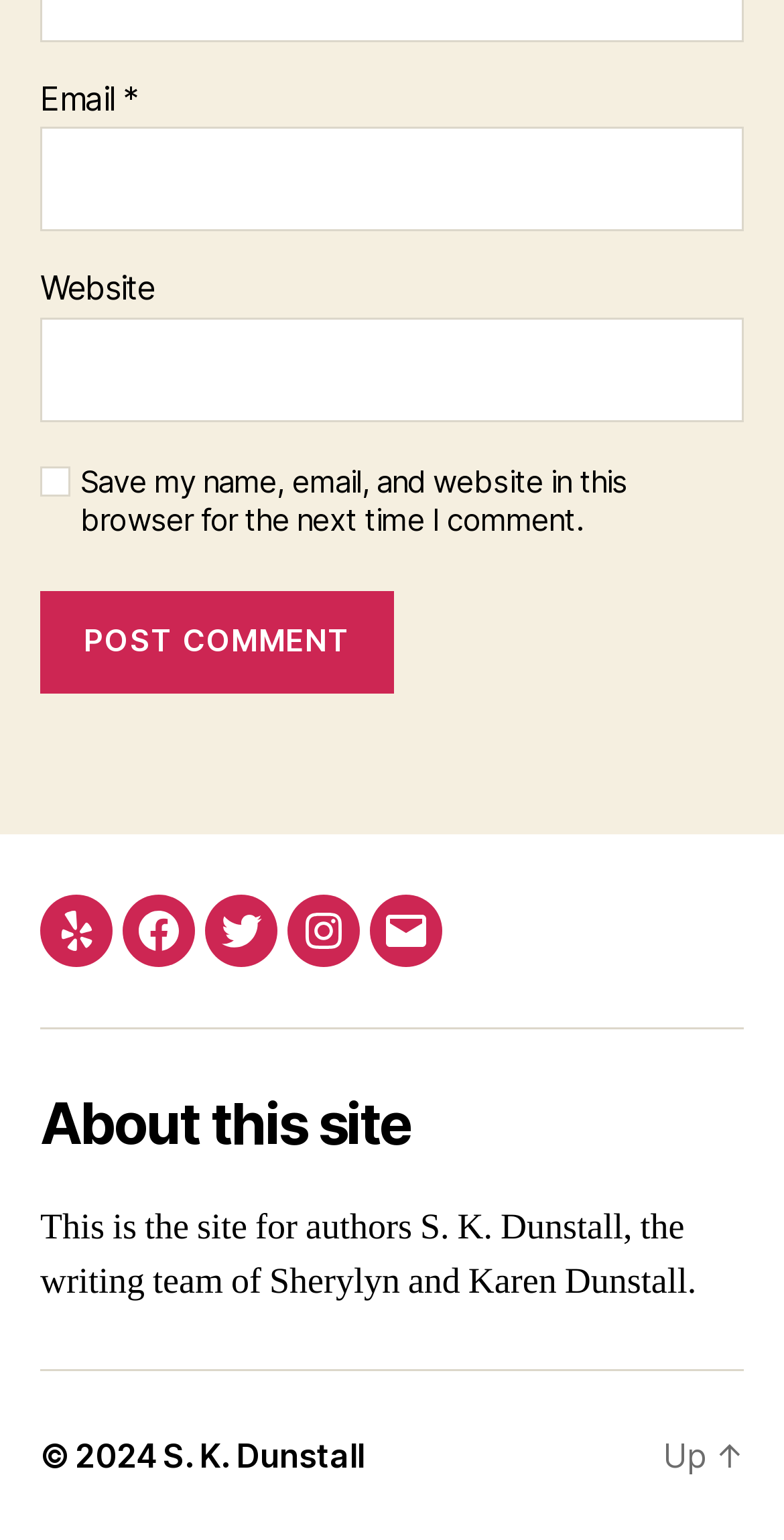Please find the bounding box coordinates of the element's region to be clicked to carry out this instruction: "Visit Facebook page".

[0.156, 0.581, 0.249, 0.628]